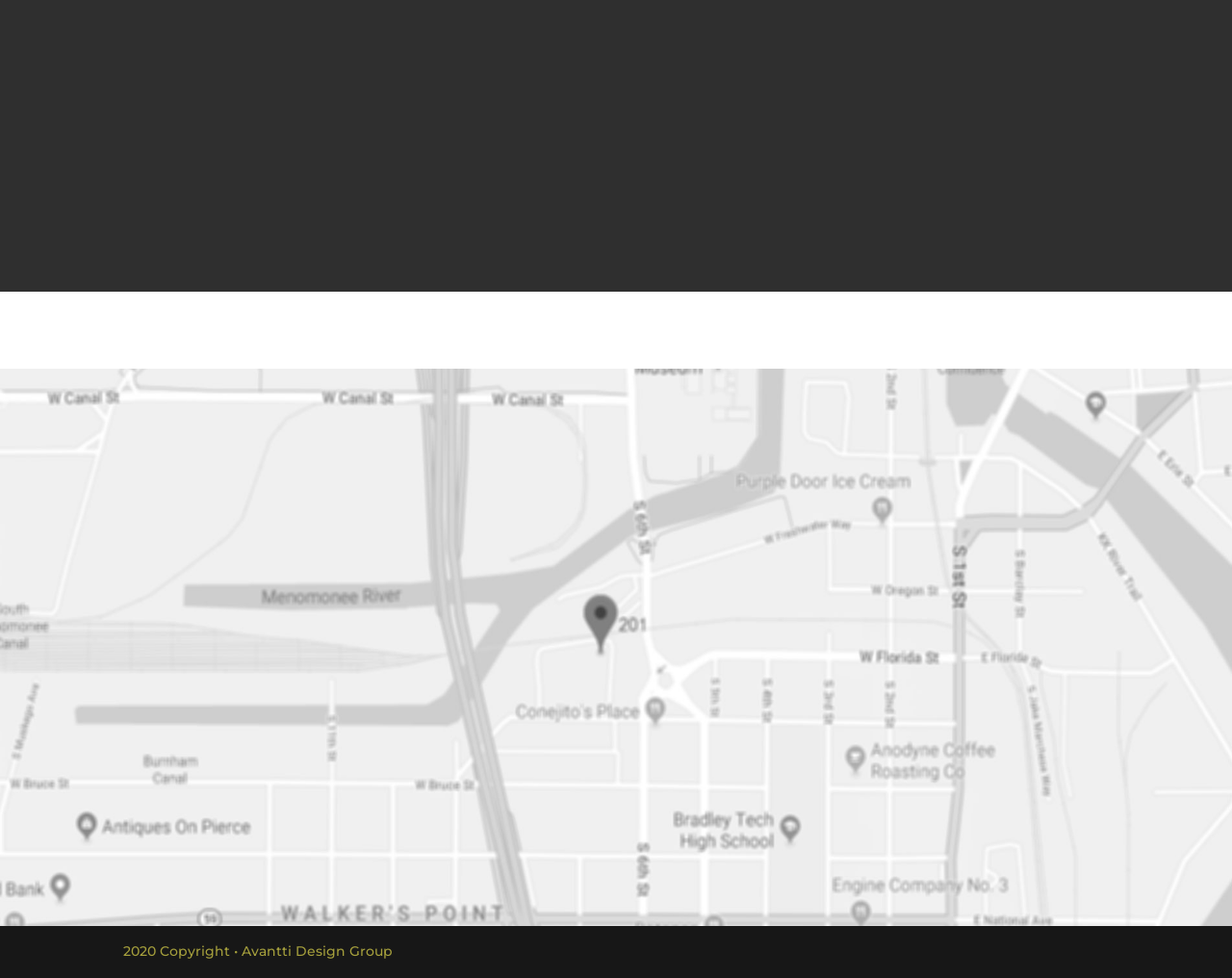What is the email address listed on the page?
Look at the screenshot and give a one-word or phrase answer.

HBADANI@AVANTTI-GROUP.COM